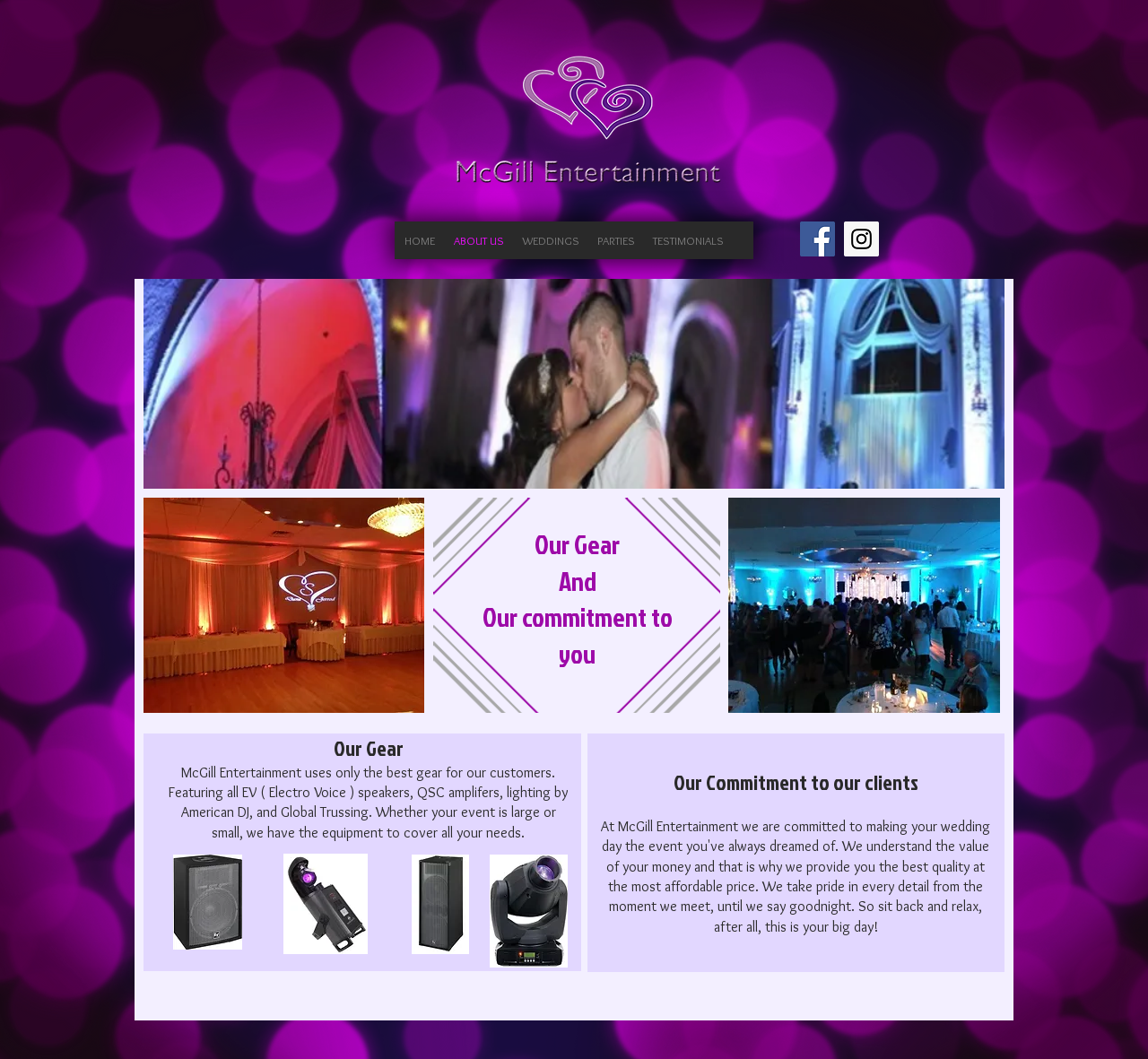Using the information in the image, give a detailed answer to the following question: What is the tone of McGill Entertainment's message to clients?

The tone of McGill Entertainment's message to clients is professional and reassuring. They emphasize their commitment to quality and affordability, and use phrases like 'sit back and relax' to convey a sense of trust and confidence in their services.